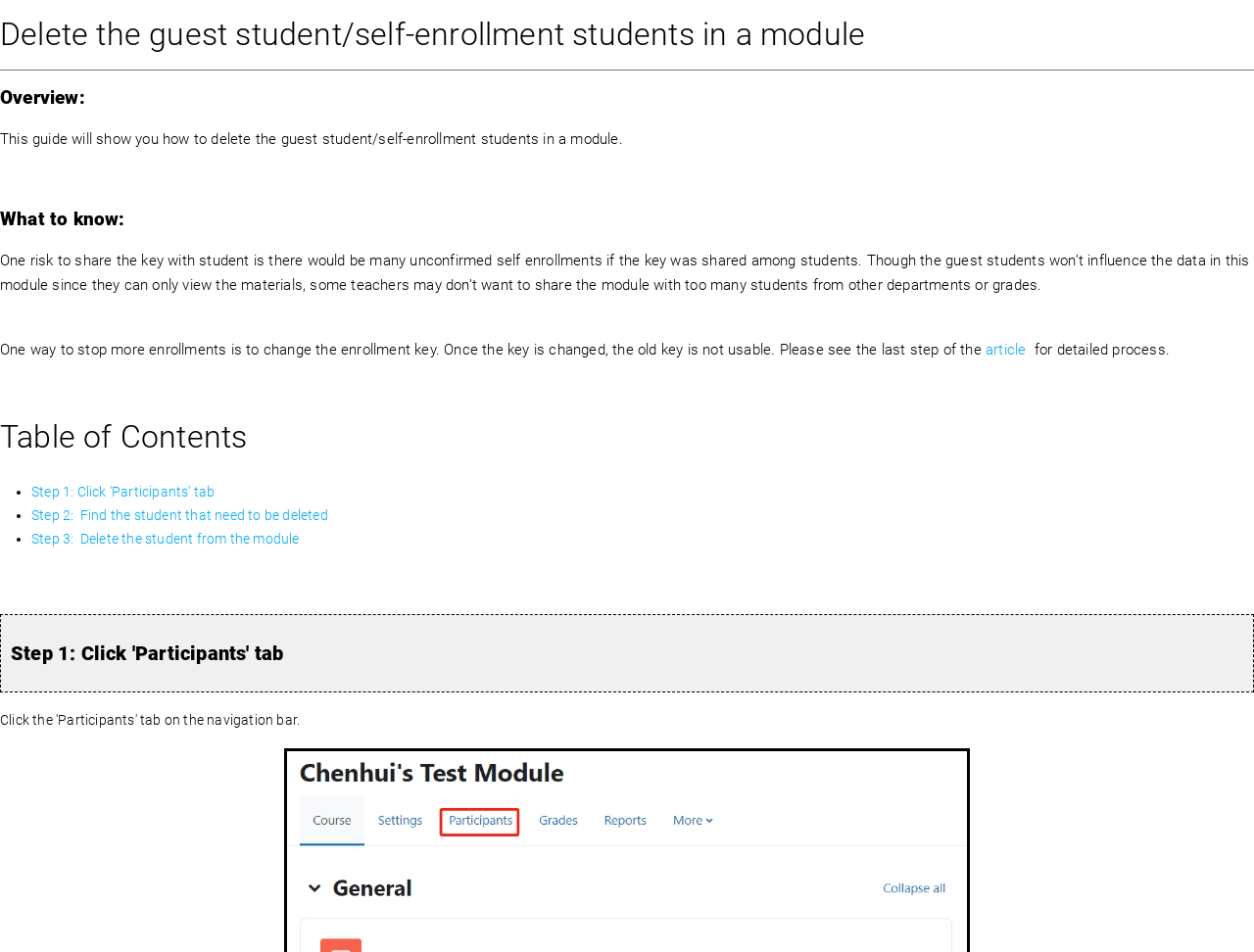What is the third step in the process?
Please provide a single word or phrase based on the screenshot.

Delete the student from the module